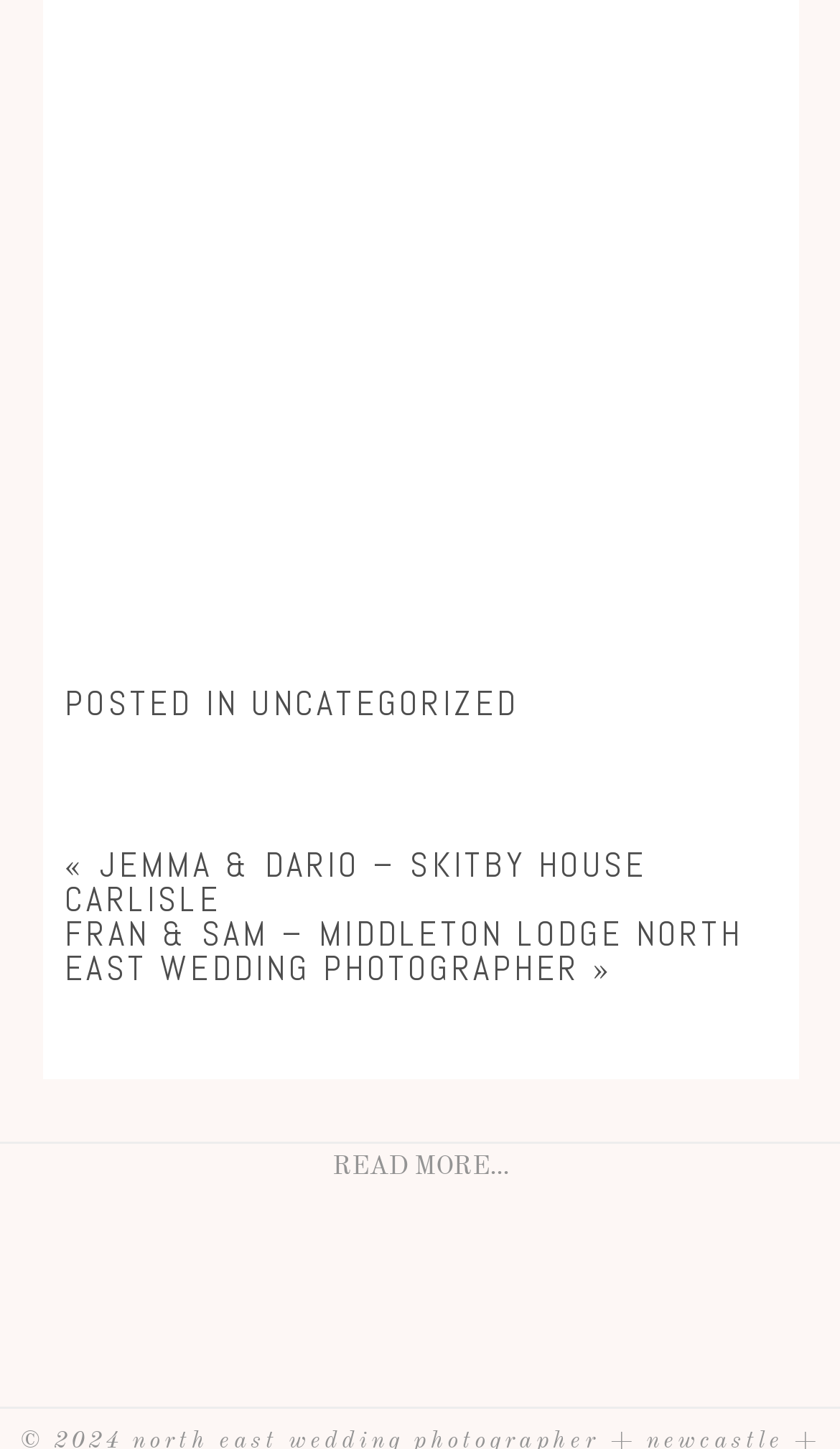Using the format (top-left x, top-left y, bottom-right x, bottom-right y), and given the element description, identify the bounding box coordinates within the screenshot: Uncategorized

[0.3, 0.47, 0.618, 0.502]